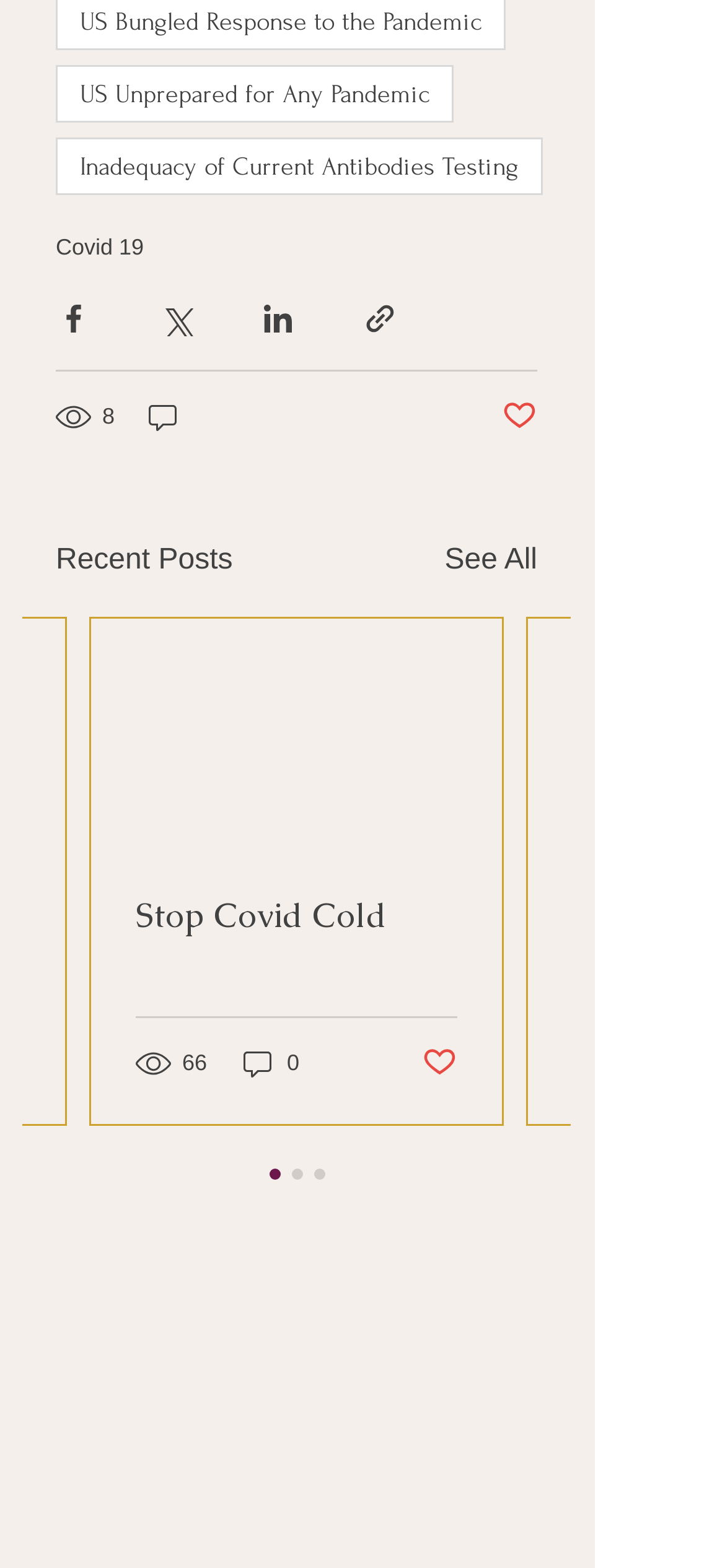Determine the bounding box coordinates of the region that needs to be clicked to achieve the task: "Like a post".

[0.582, 0.665, 0.631, 0.69]